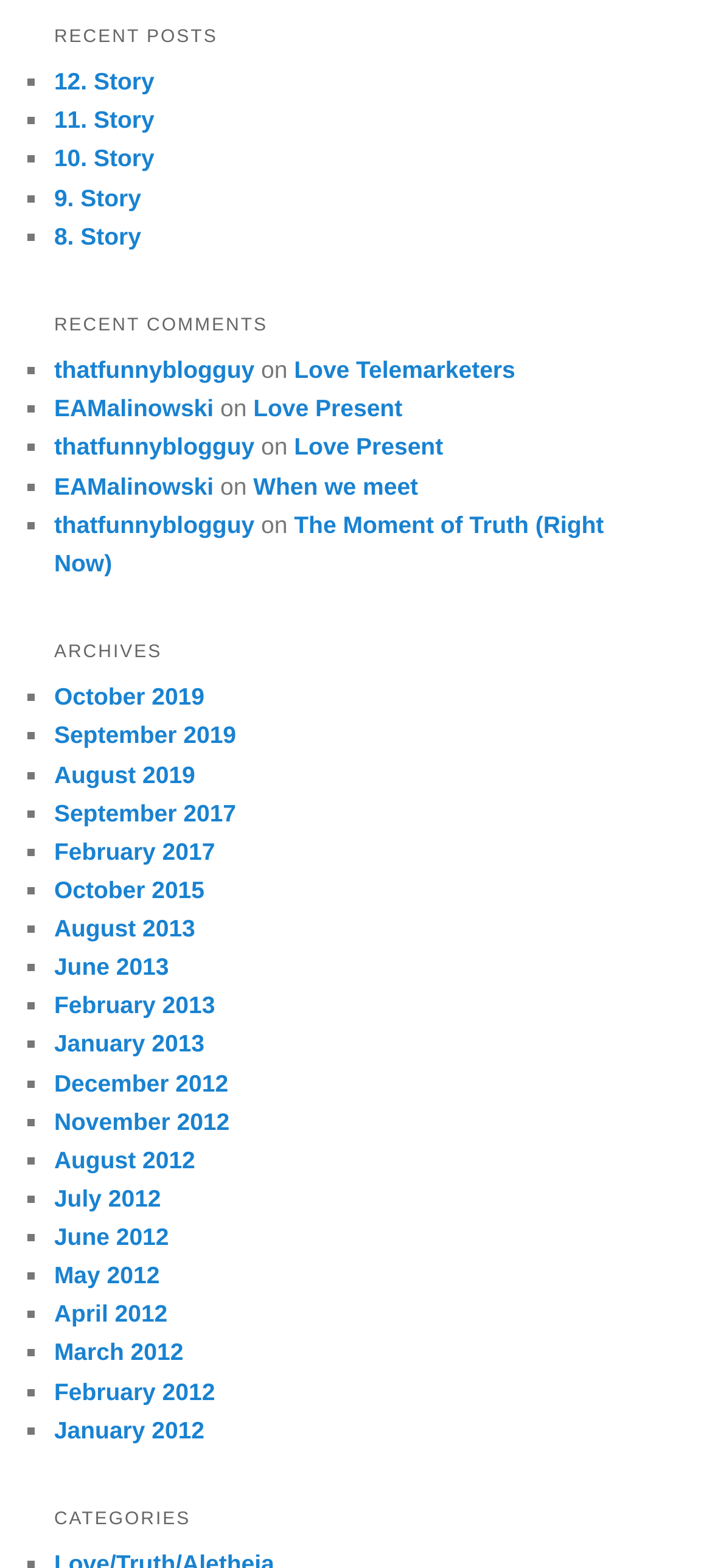Provide the bounding box coordinates of the area you need to click to execute the following instruction: "check recent comments".

[0.076, 0.193, 0.924, 0.224]